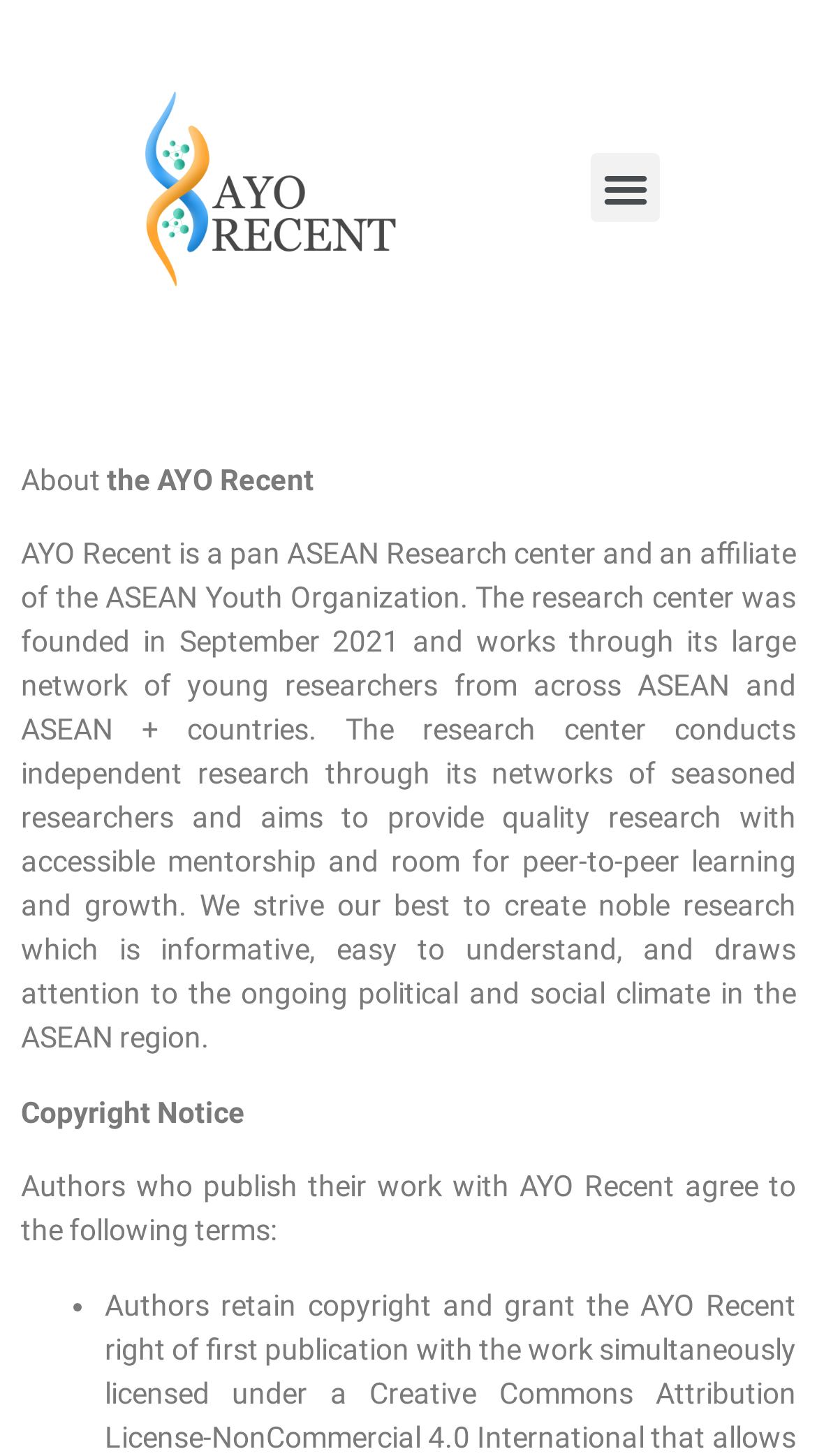Using the element description provided, determine the bounding box coordinates in the format (top-left x, top-left y, bottom-right x, bottom-right y). Ensure that all values are floating point numbers between 0 and 1. Element description: alt="AYORecent"

[0.154, 0.023, 0.513, 0.235]